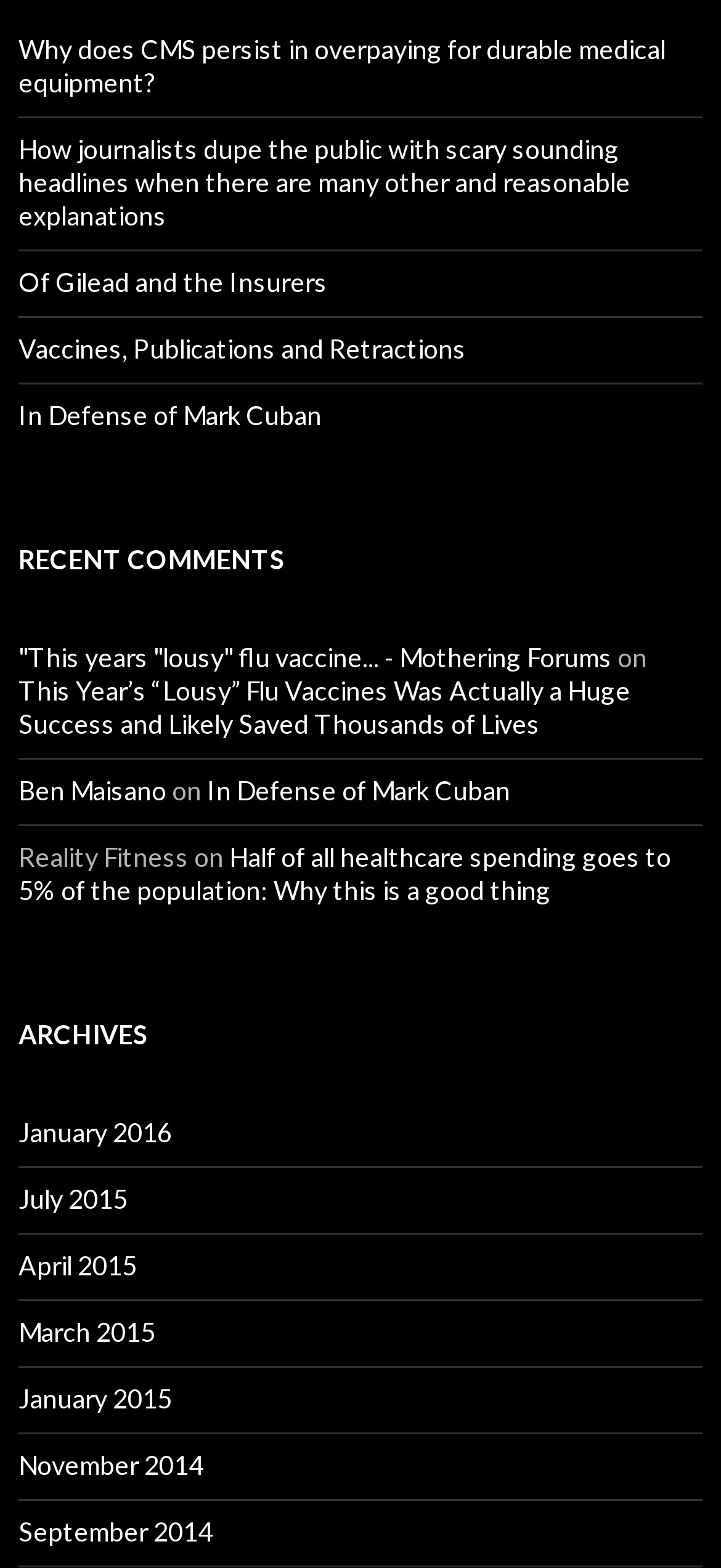Please identify the bounding box coordinates of the clickable area that will fulfill the following instruction: "View recent comments". The coordinates should be in the format of four float numbers between 0 and 1, i.e., [left, top, right, bottom].

[0.026, 0.343, 0.974, 0.371]